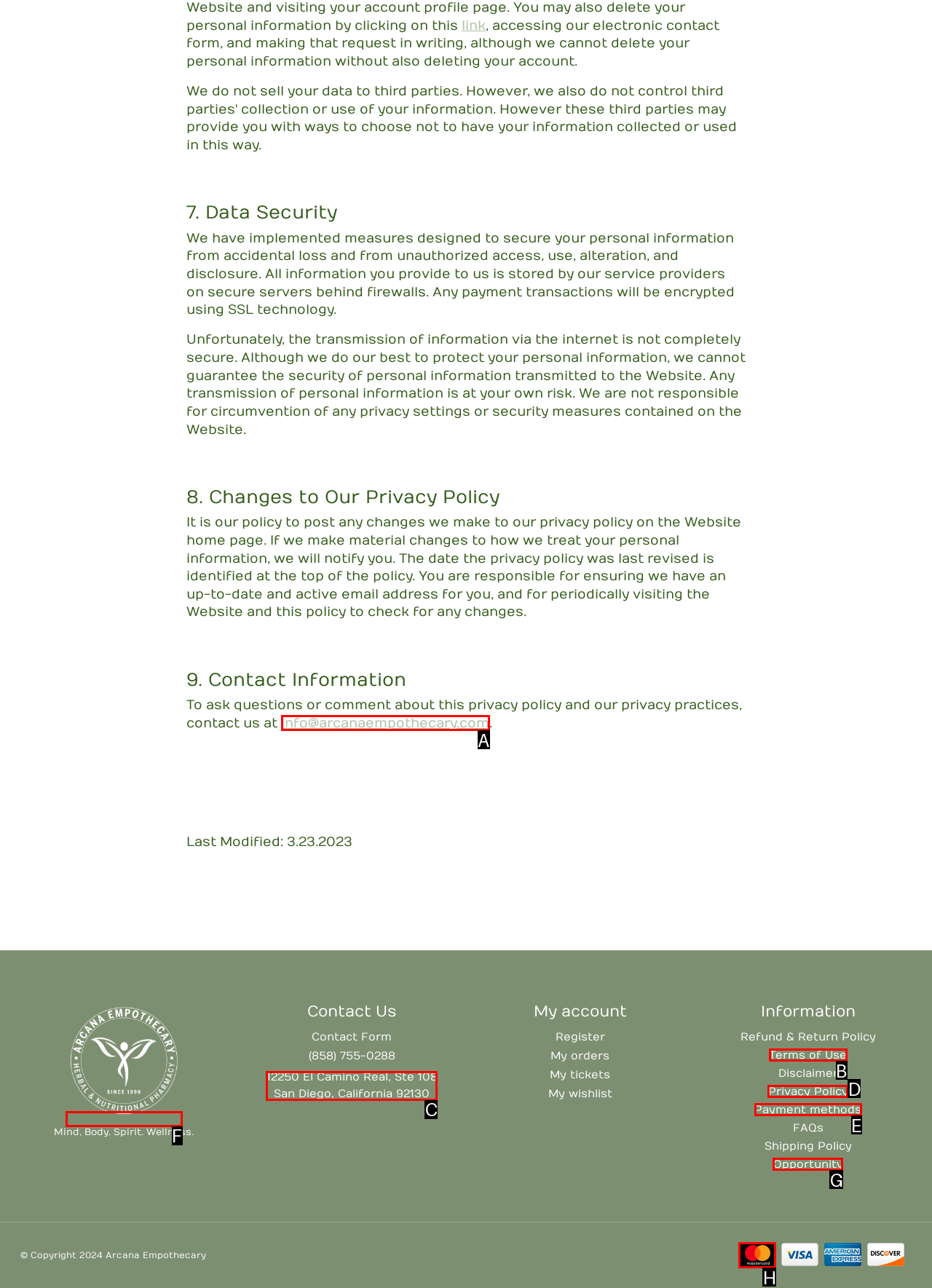Determine which option fits the element description: Terms of Use
Answer with the option’s letter directly.

B